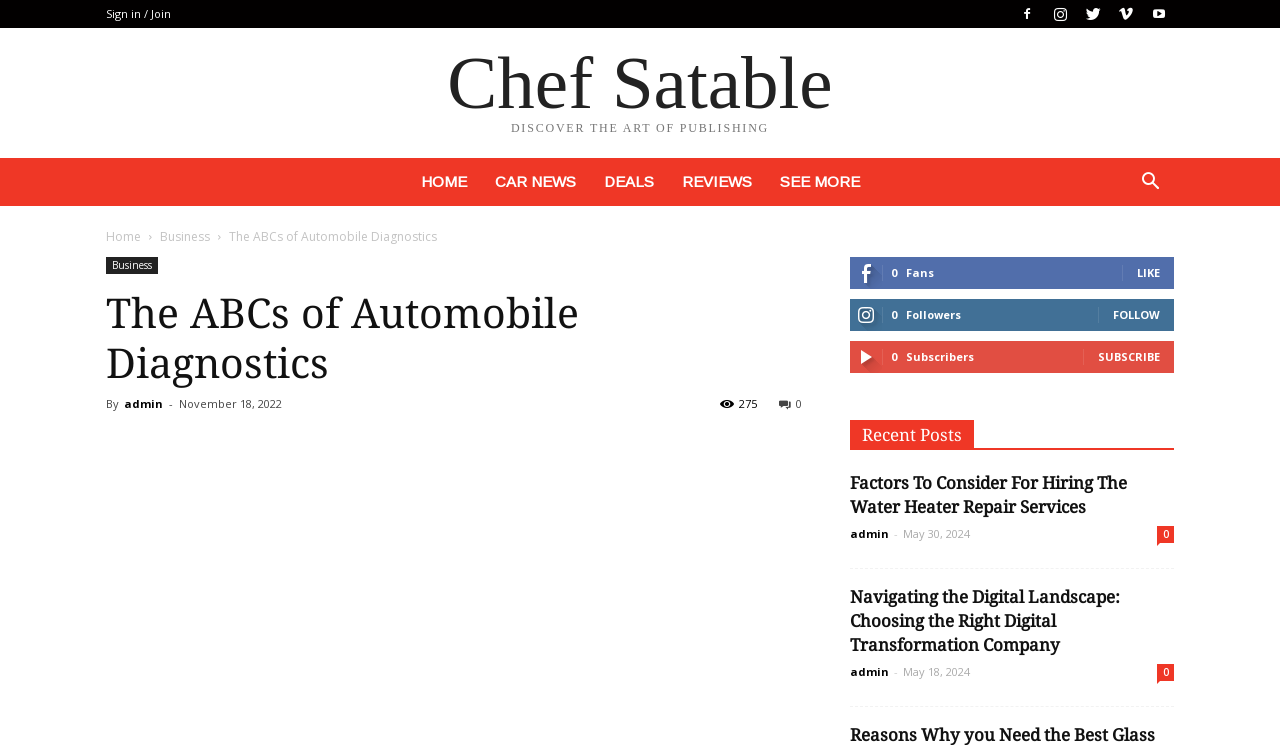Locate the bounding box coordinates of the clickable area to execute the instruction: "Share the article". Provide the coordinates as four float numbers between 0 and 1, represented as [left, top, right, bottom].

None